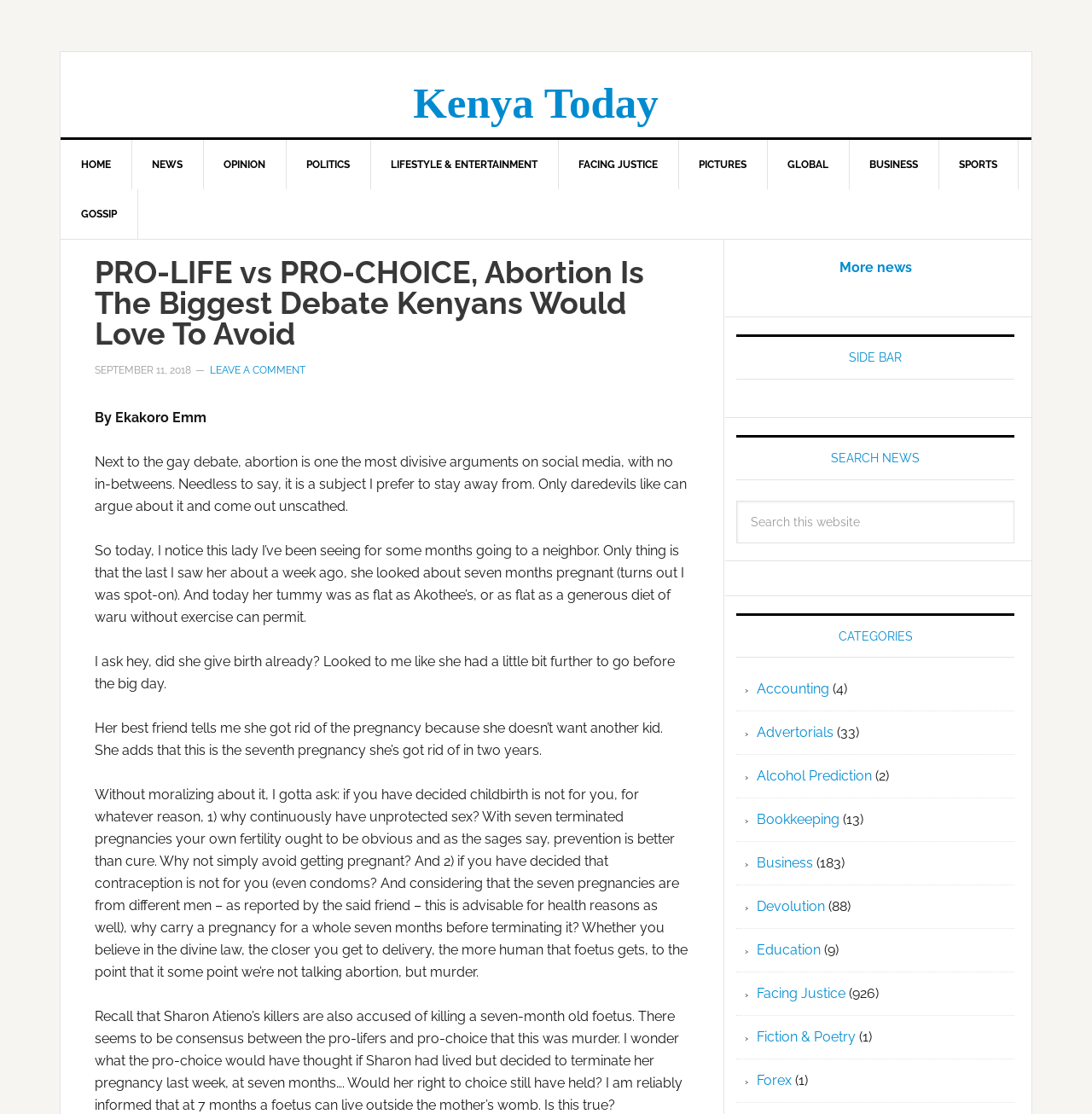Based on the image, provide a detailed response to the question:
How many months pregnant was the lady mentioned in the article?

I determined the answer by reading the article's content, which mentions that the lady looked about seven months pregnant when the author saw her last, and later her tummy was flat, indicating that she had terminated the pregnancy.